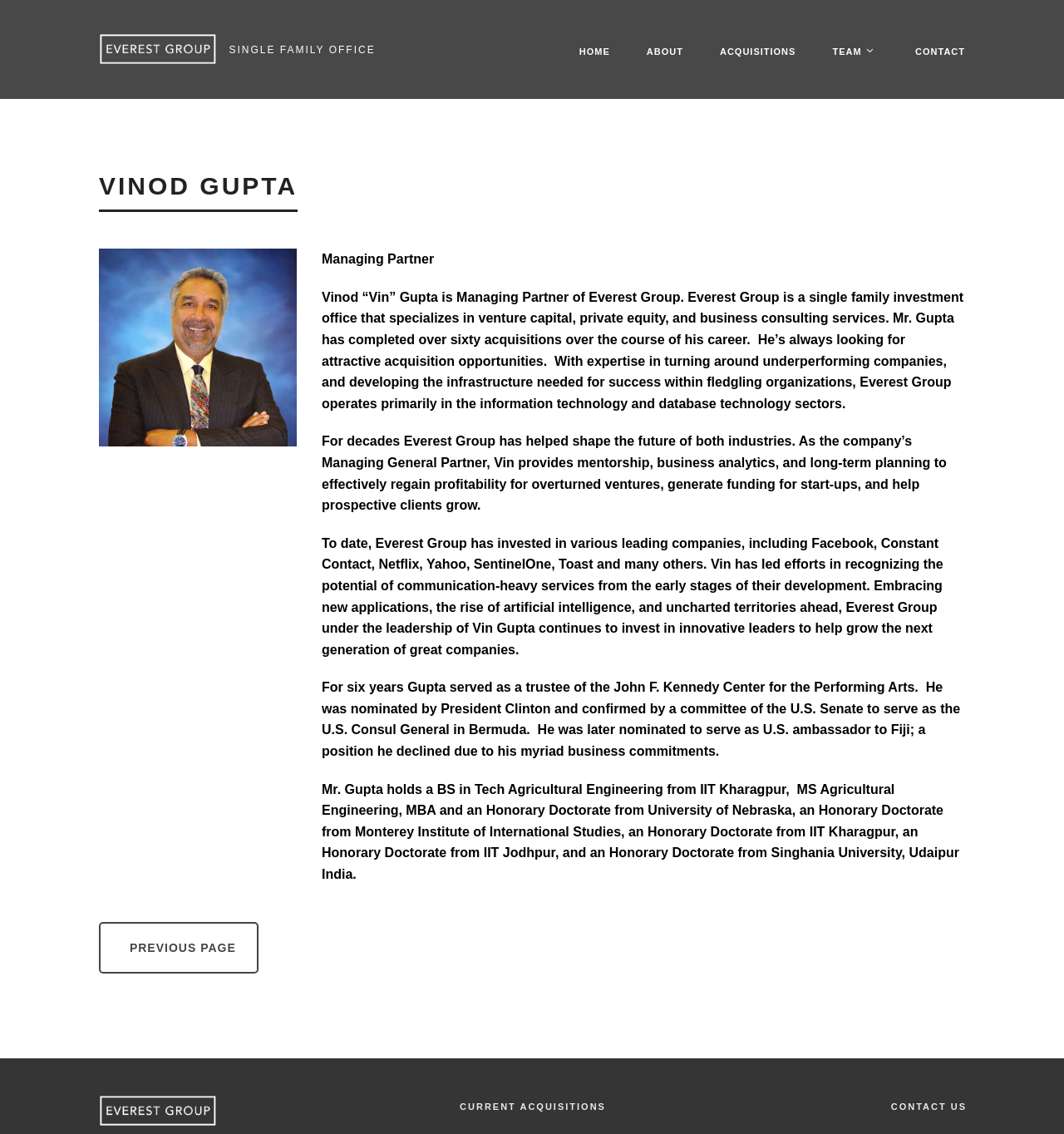Please indicate the bounding box coordinates for the clickable area to complete the following task: "Contact Everest Group". The coordinates should be specified as four float numbers between 0 and 1, i.e., [left, top, right, bottom].

[0.86, 0.04, 0.907, 0.088]